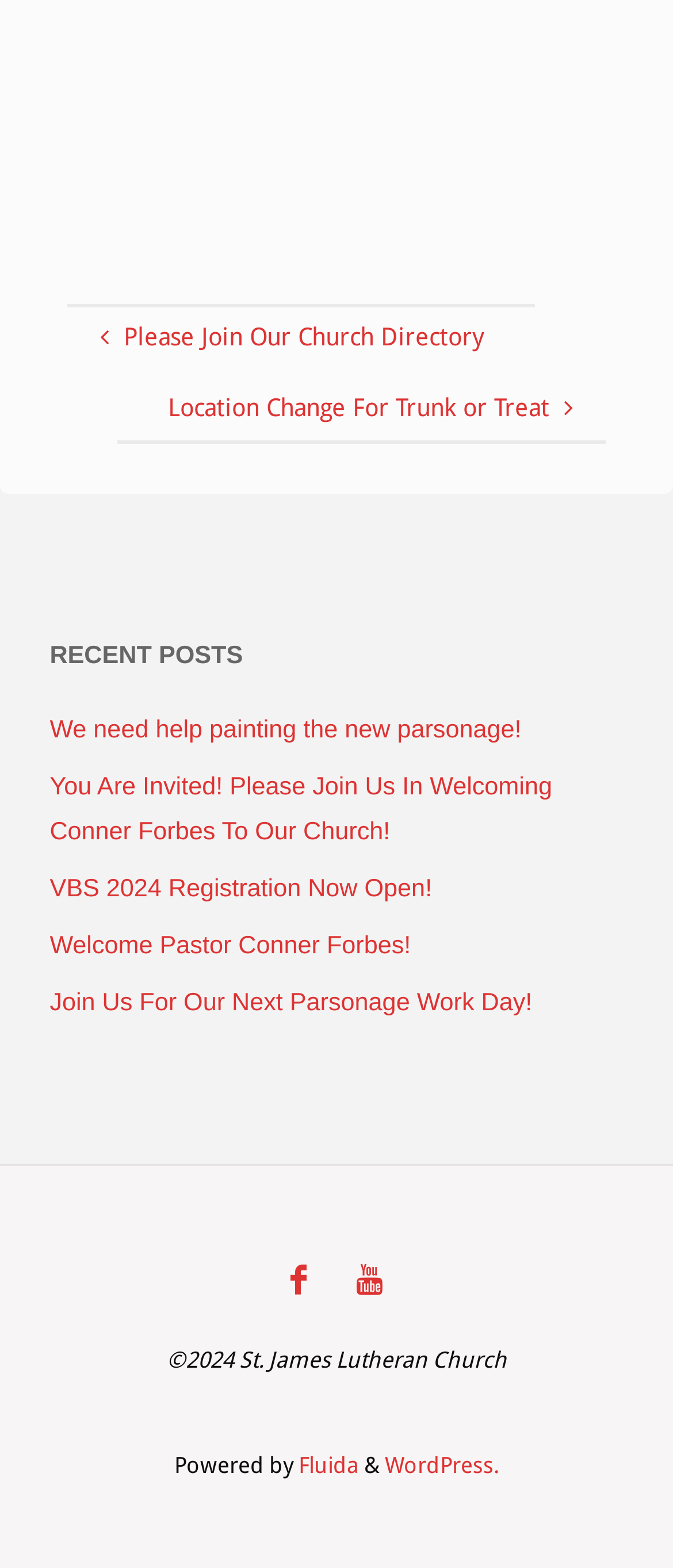What is the purpose of the 'Back to Top' link?
Answer the question with as much detail as possible.

I found the 'Back to Top' link at the bottom of the webpage, which suggests that its purpose is to allow users to quickly navigate back to the top of the webpage.